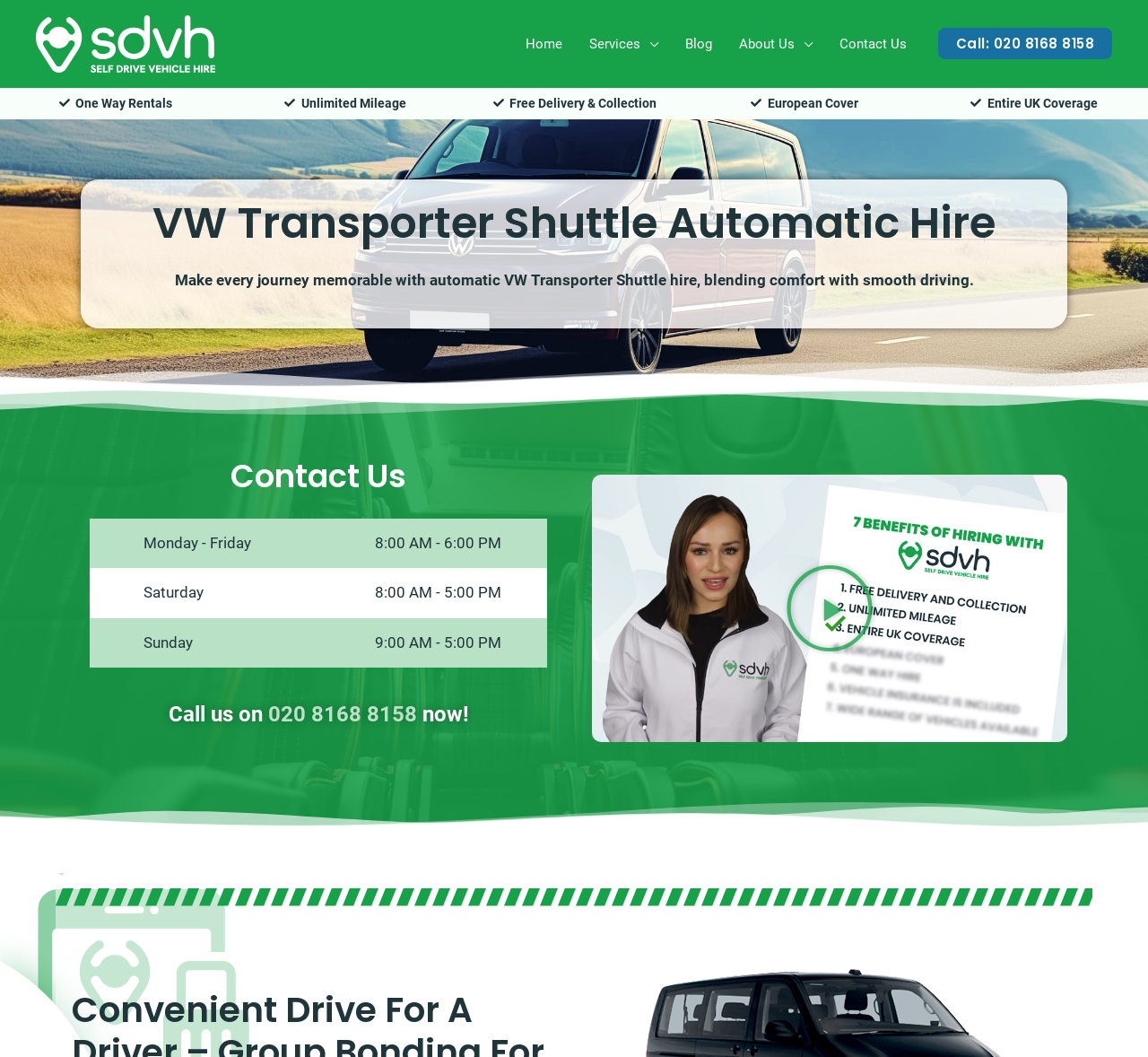Identify the bounding box coordinates for the element you need to click to achieve the following task: "Click on the 'Home' link". Provide the bounding box coordinates as four float numbers between 0 and 1, in the form [left, top, right, bottom].

[0.446, 0.016, 0.501, 0.067]